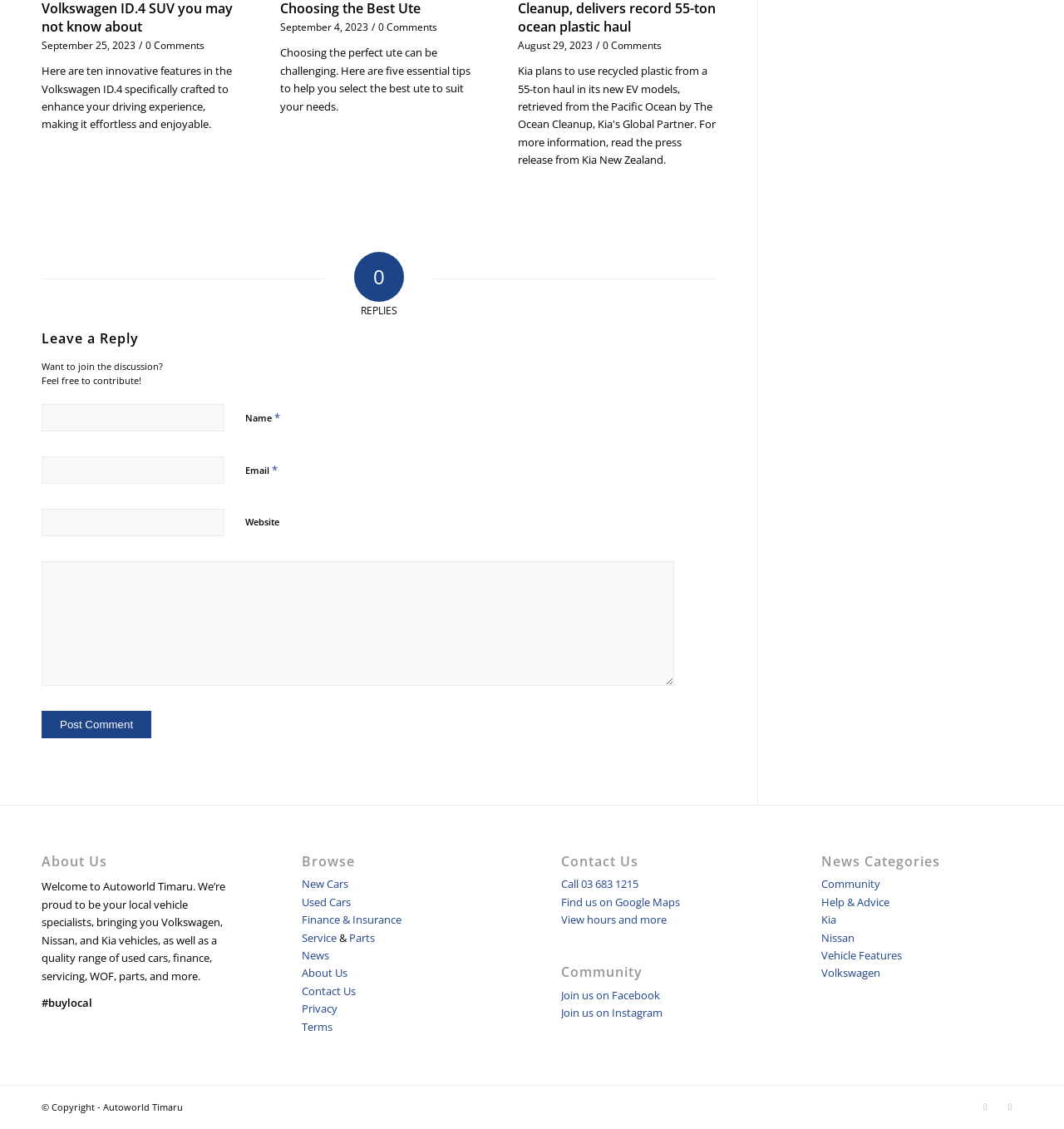Locate the bounding box coordinates of the clickable area needed to fulfill the instruction: "Post a comment".

[0.039, 0.585, 0.142, 0.61]